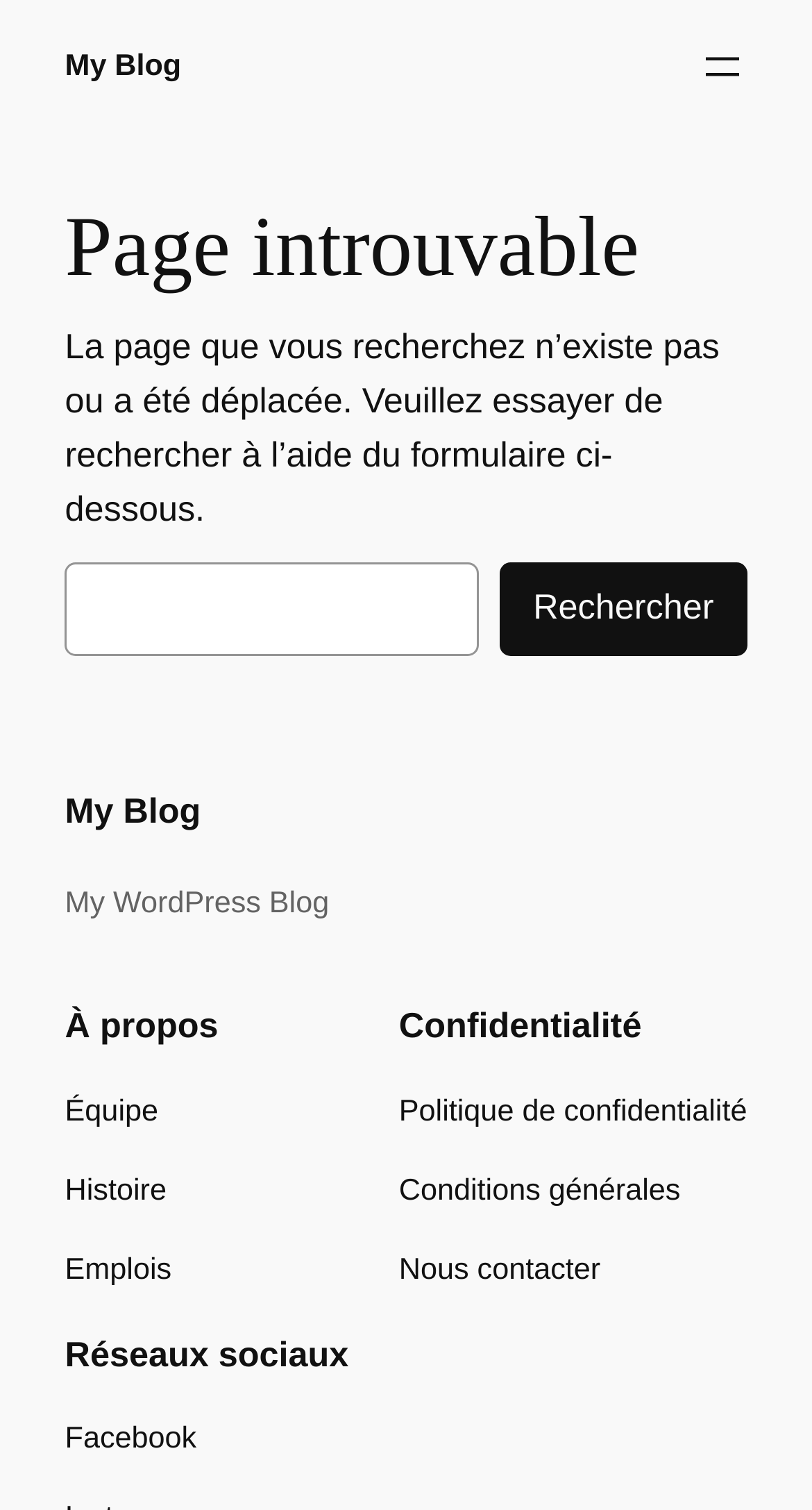What is the name of the blog?
Respond to the question with a well-detailed and thorough answer.

The name of the blog is displayed as a static text element below the error message, indicating that the blog is titled 'My WordPress Blog'.